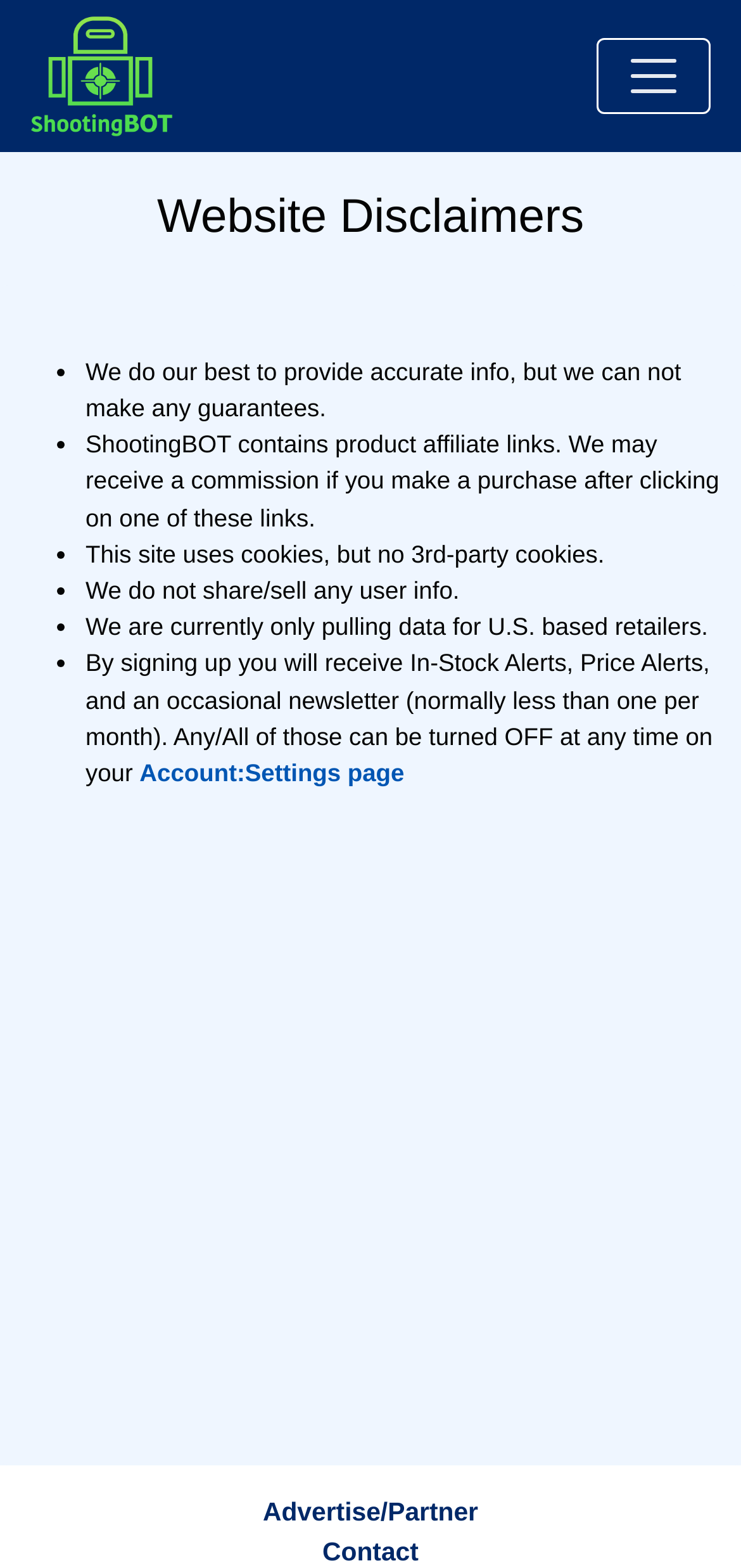Provide a short answer to the following question with just one word or phrase: What is the name of the website?

shootingBot